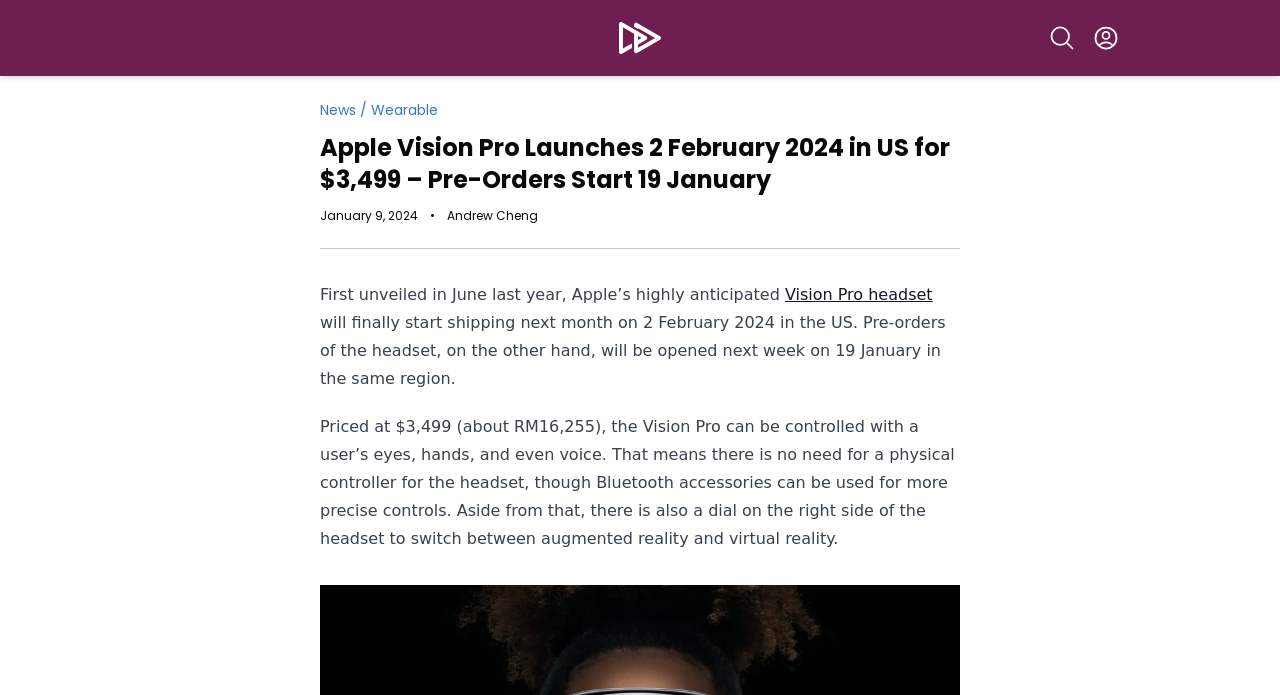Provide the bounding box coordinates of the HTML element this sentence describes: "Wearable". The bounding box coordinates consist of four float numbers between 0 and 1, i.e., [left, top, right, bottom].

[0.29, 0.144, 0.342, 0.173]